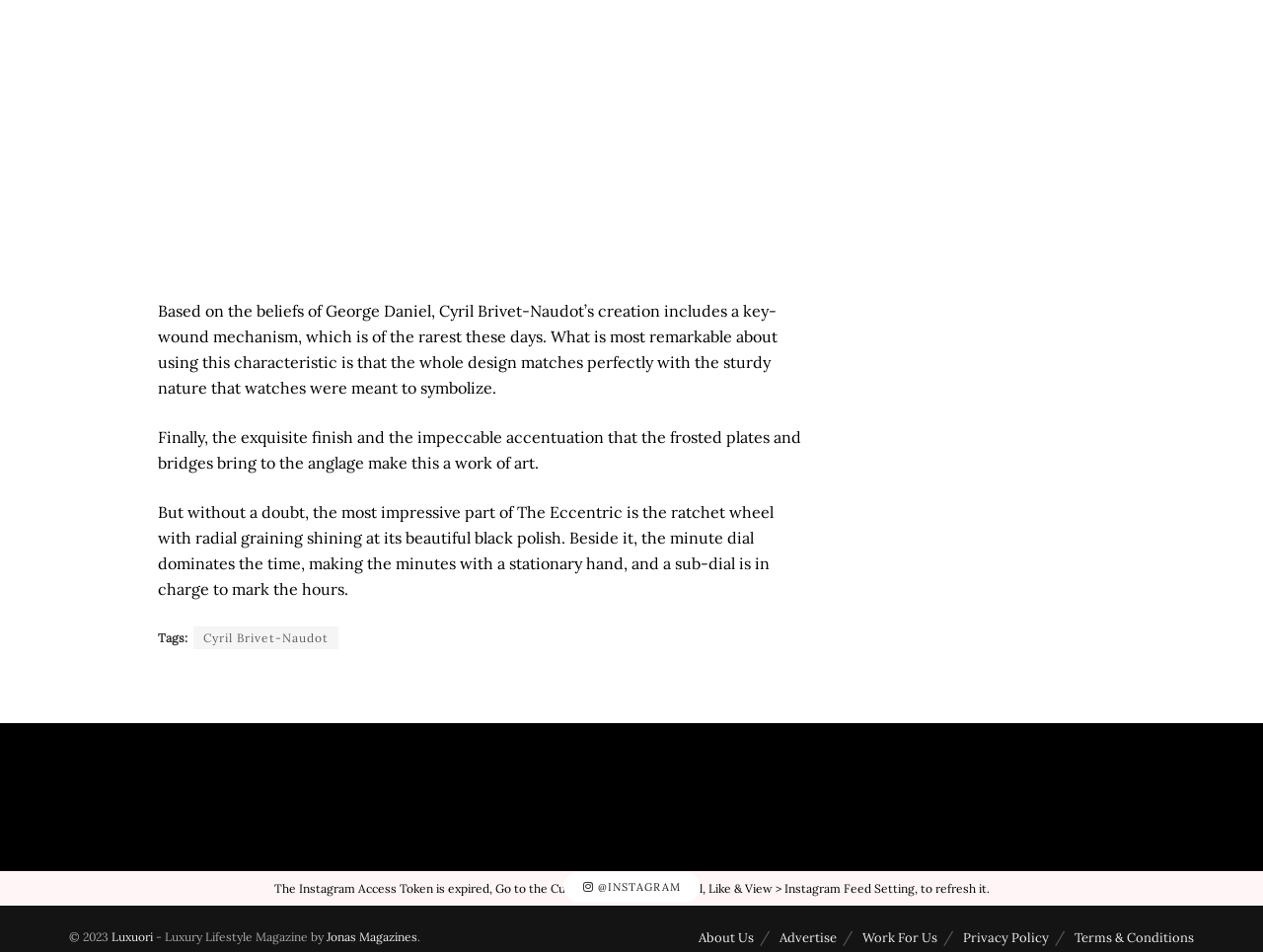Please identify the bounding box coordinates of the element I need to click to follow this instruction: "Learn about the terms and conditions".

[0.851, 0.976, 0.945, 0.994]